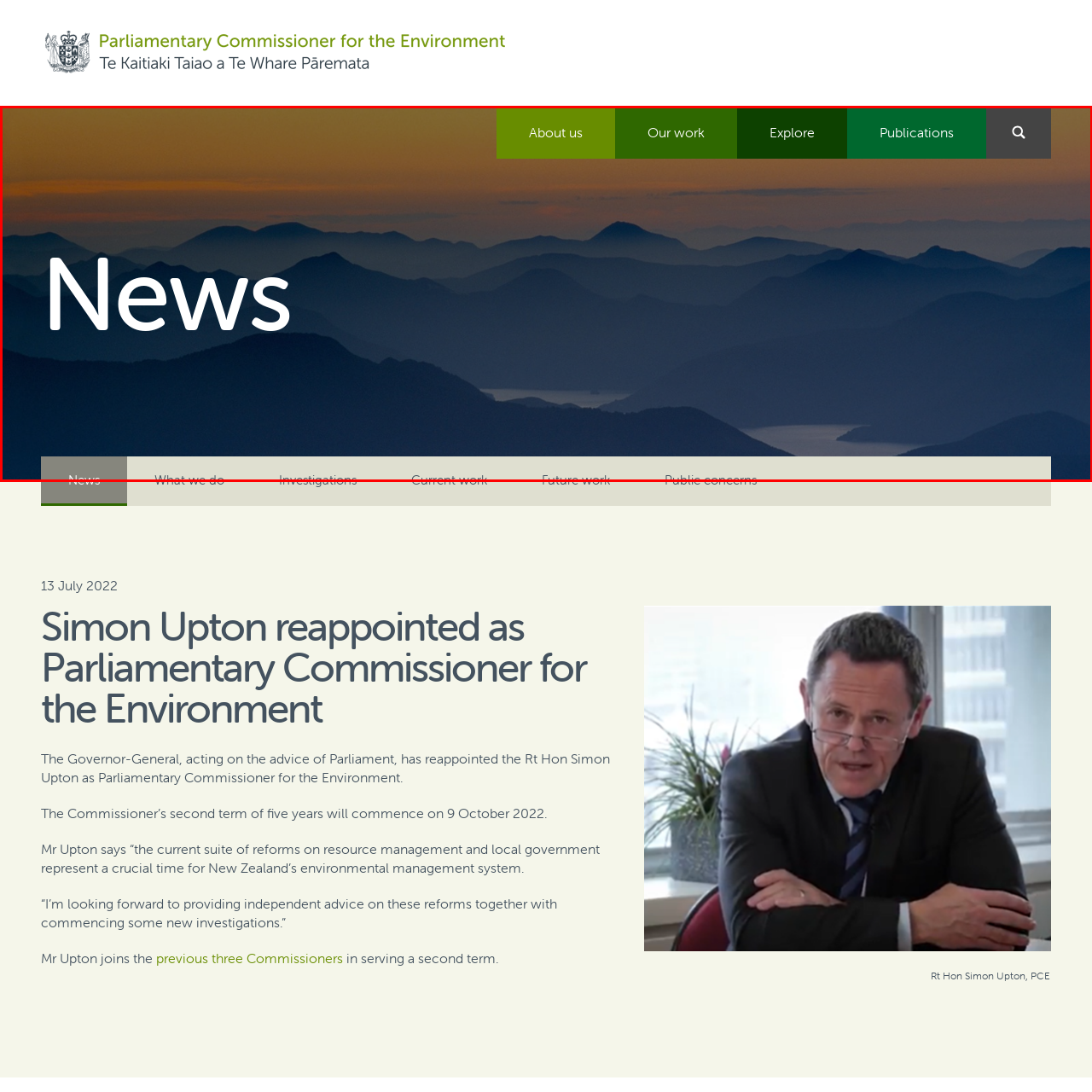Check the image highlighted by the red rectangle and provide a single word or phrase for the question:
What is the word prominently positioned in bold typography?

News